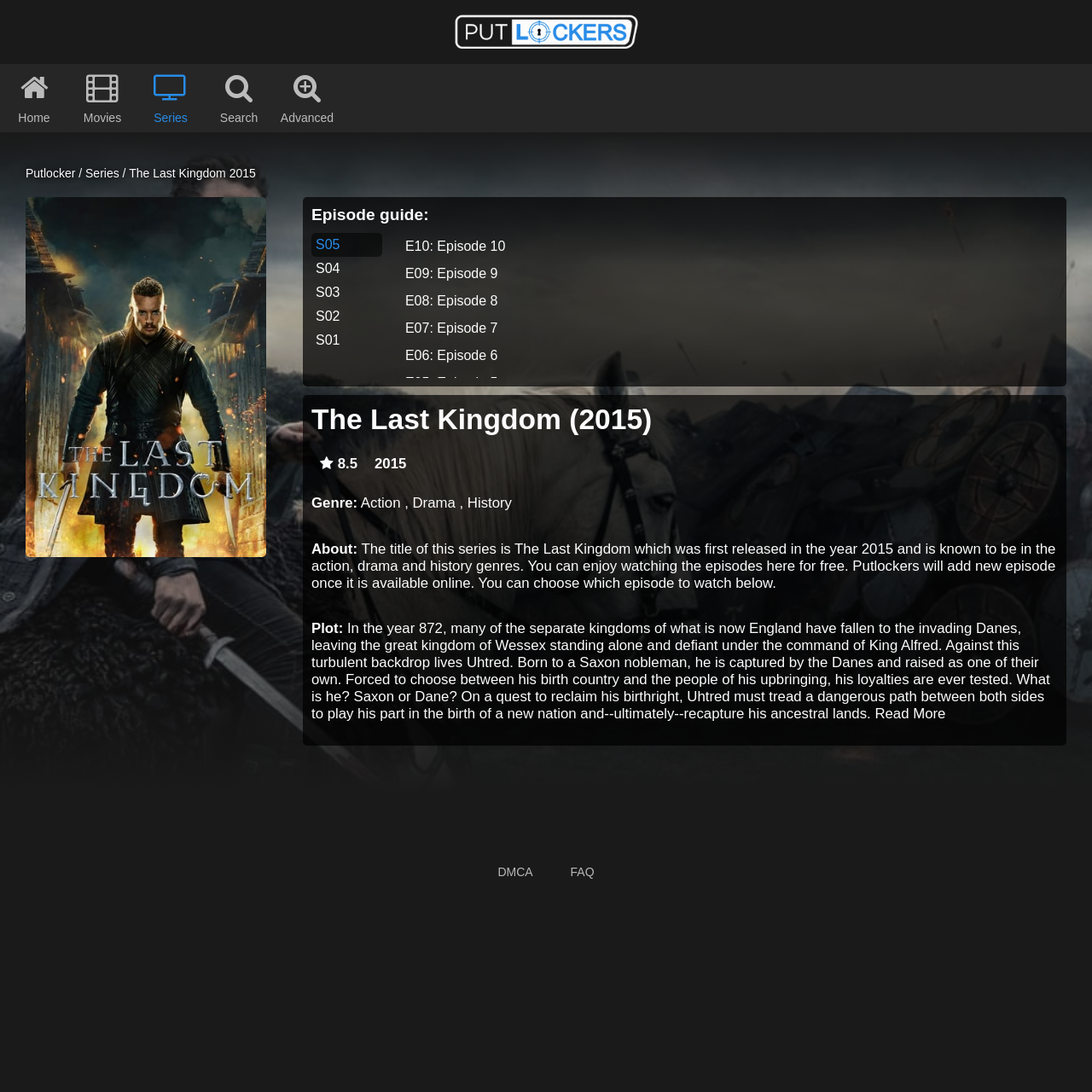Identify the bounding box coordinates for the element you need to click to achieve the following task: "Read more about the plot of The Last Kingdom". Provide the bounding box coordinates as four float numbers between 0 and 1, in the form [left, top, right, bottom].

[0.801, 0.646, 0.866, 0.661]